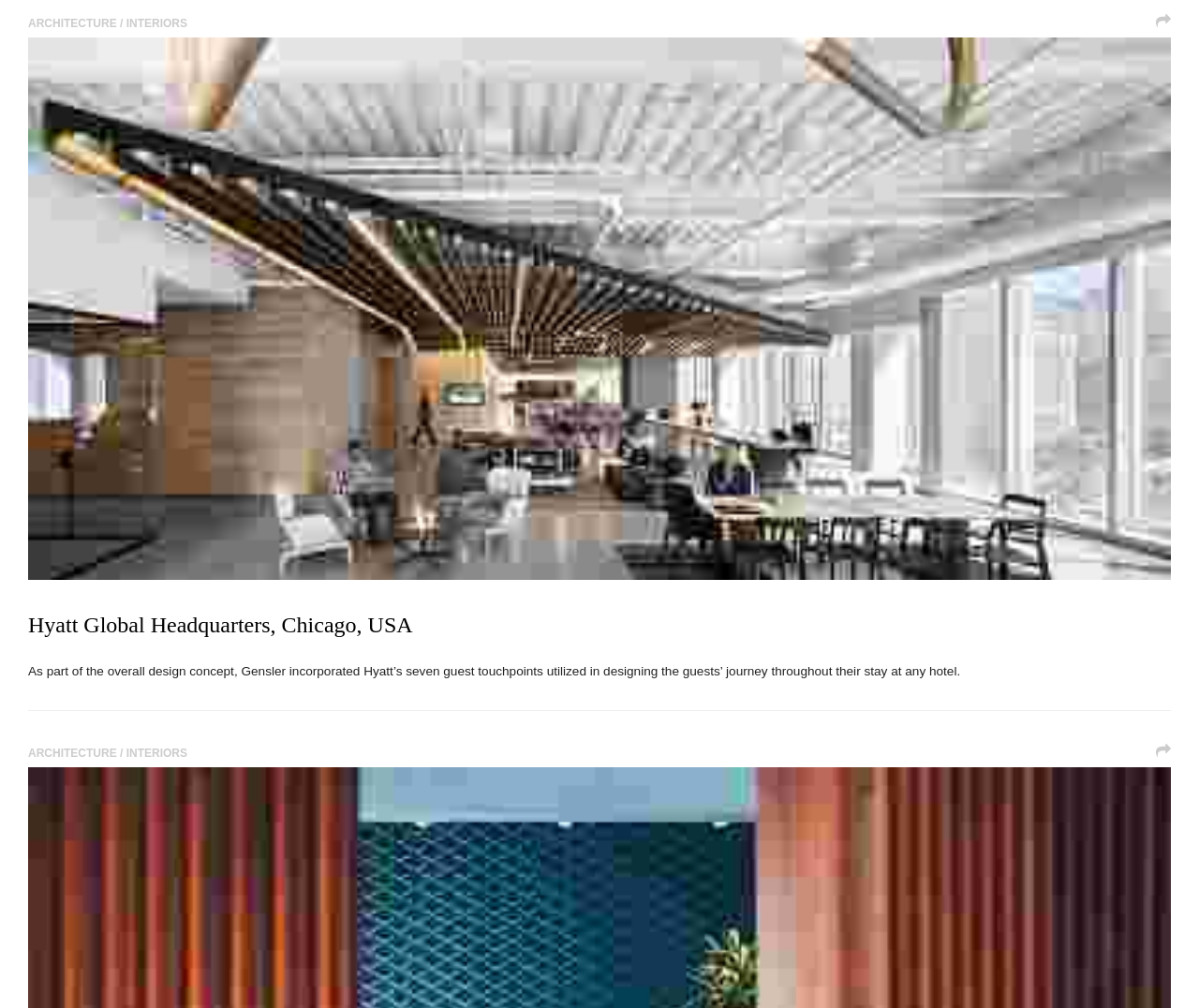What is the design concept incorporated by Gensler?
Please provide a comprehensive answer based on the contents of the image.

I found the answer by reading the StaticText element which states 'As part of the overall design concept, Gensler incorporated Hyatt’s seven guest touchpoints utilized in designing the guests’ journey throughout their stay at any hotel.' This suggests that the design concept incorporated by Gensler is Hyatt’s seven guest touchpoints.